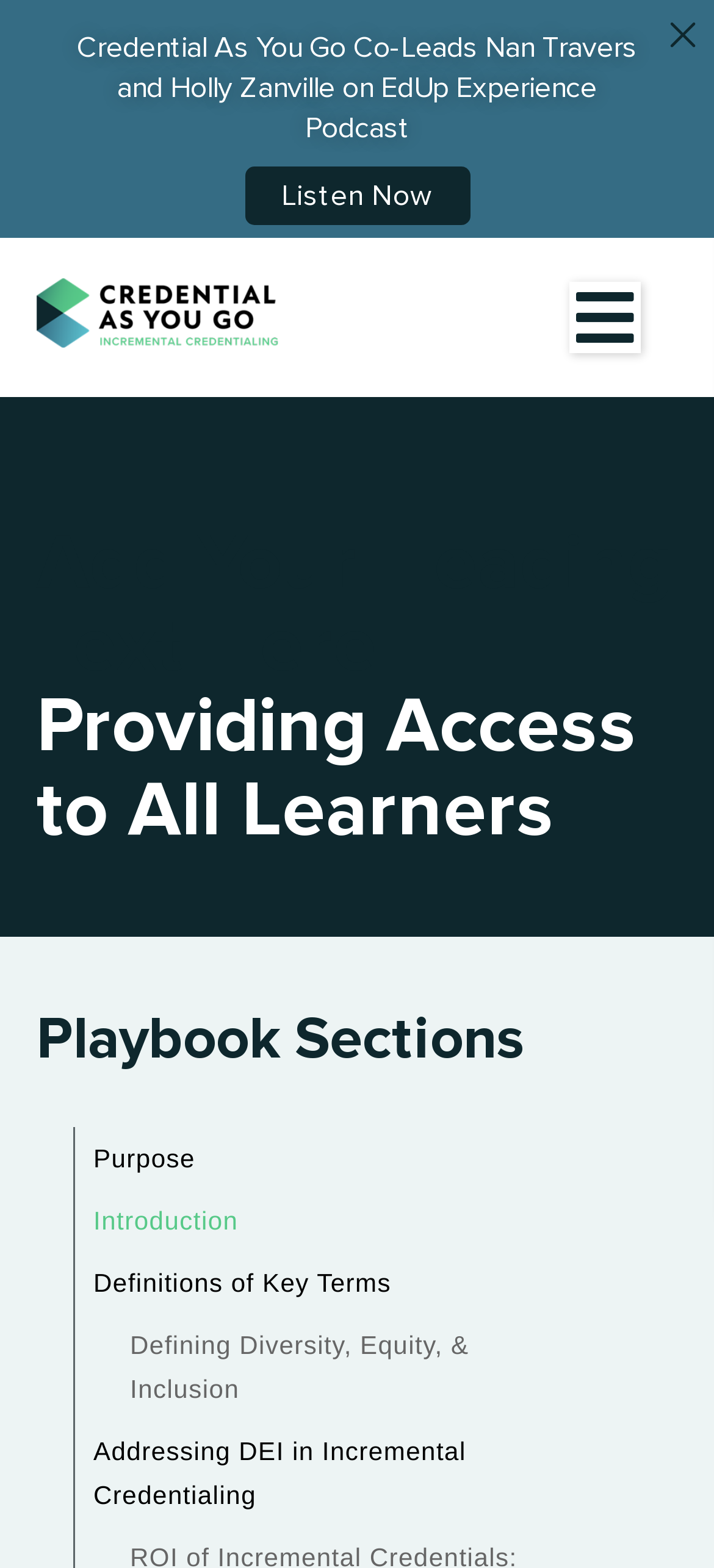Based on the element description: "News", identify the bounding box coordinates for this UI element. The coordinates must be four float numbers between 0 and 1, listed as [left, top, right, bottom].

None